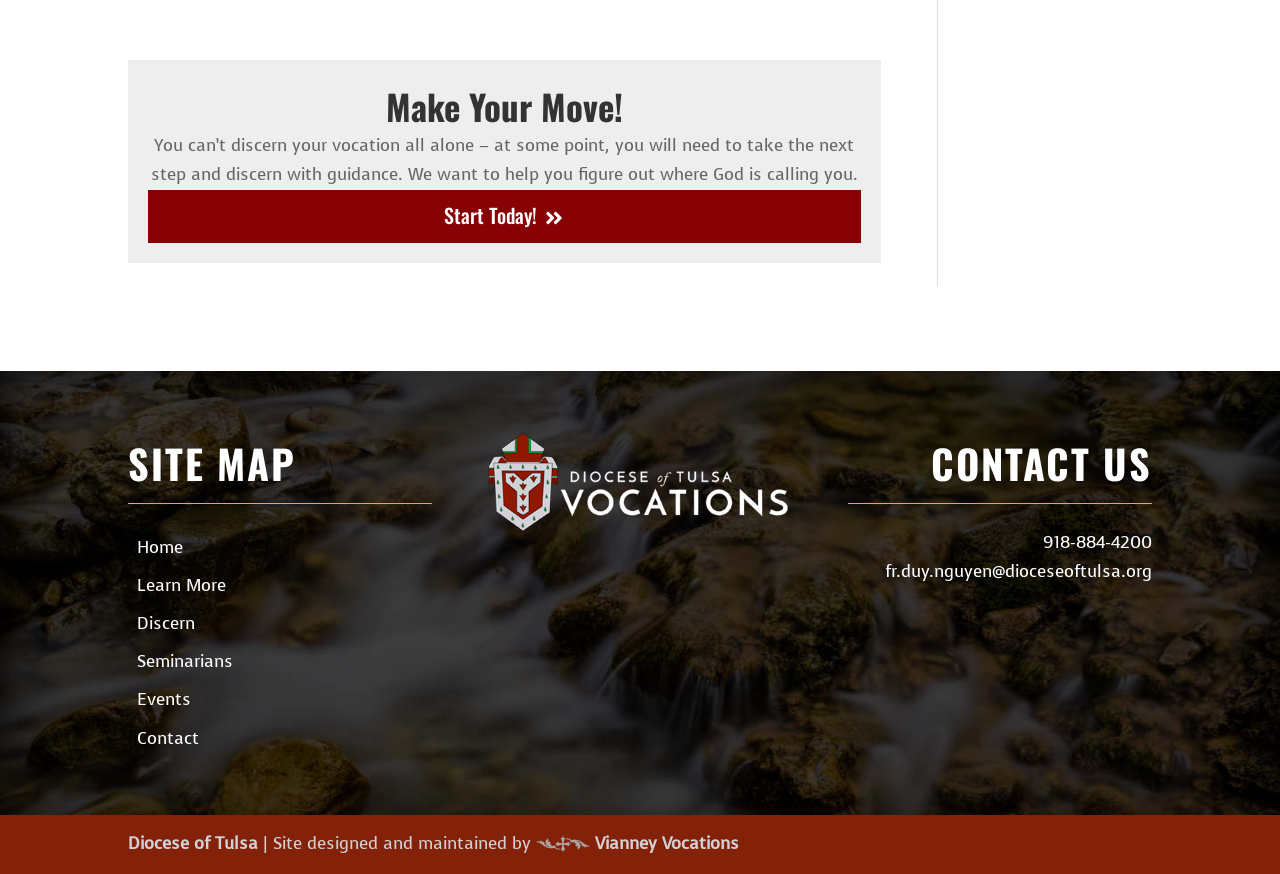Pinpoint the bounding box coordinates of the area that should be clicked to complete the following instruction: "Go to Top". The coordinates must be given as four float numbers between 0 and 1, i.e., [left, top, right, bottom].

None